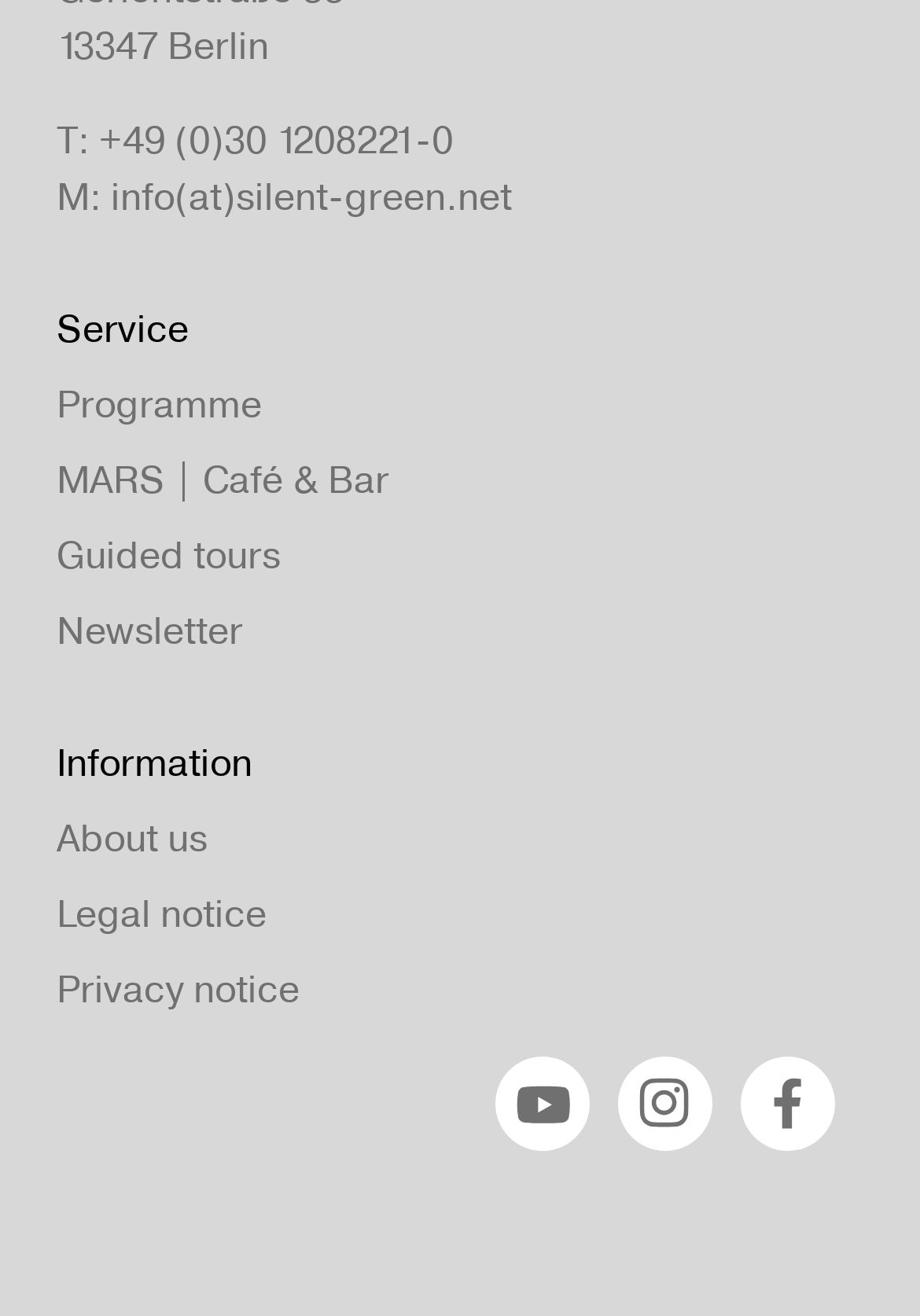Please give a succinct answer to the question in one word or phrase:
How many links are there under the 'Service' section?

4